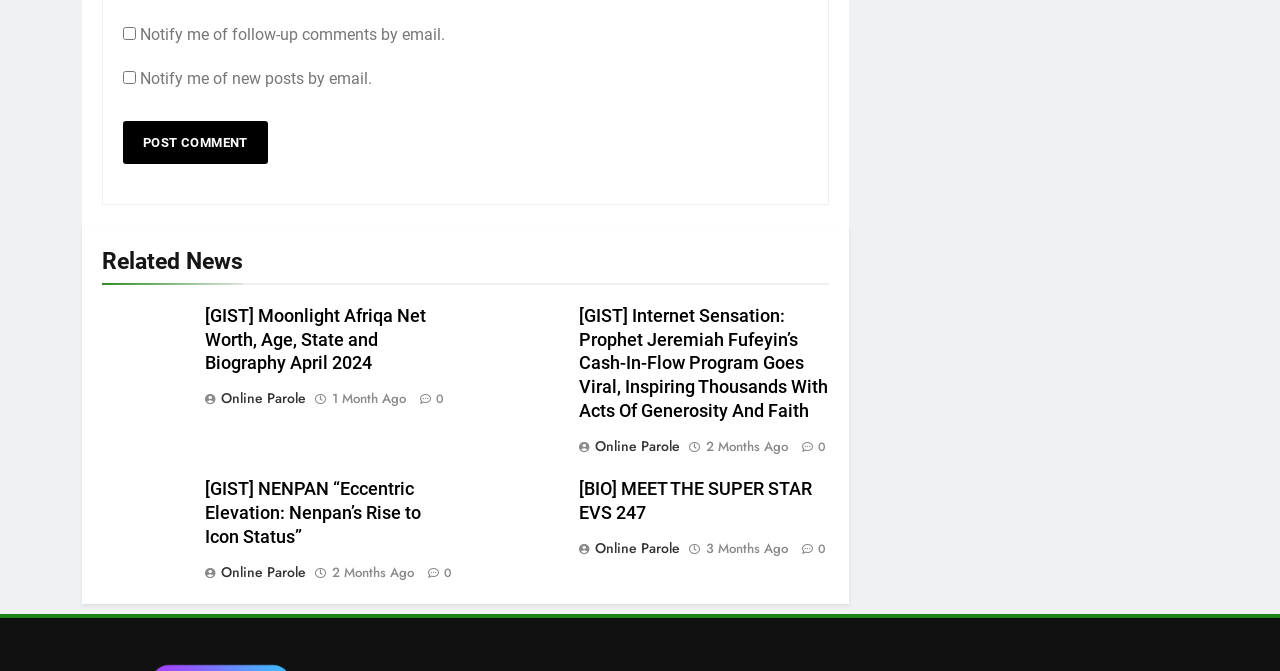Use a single word or phrase to answer the question: How many articles are on this webpage?

4